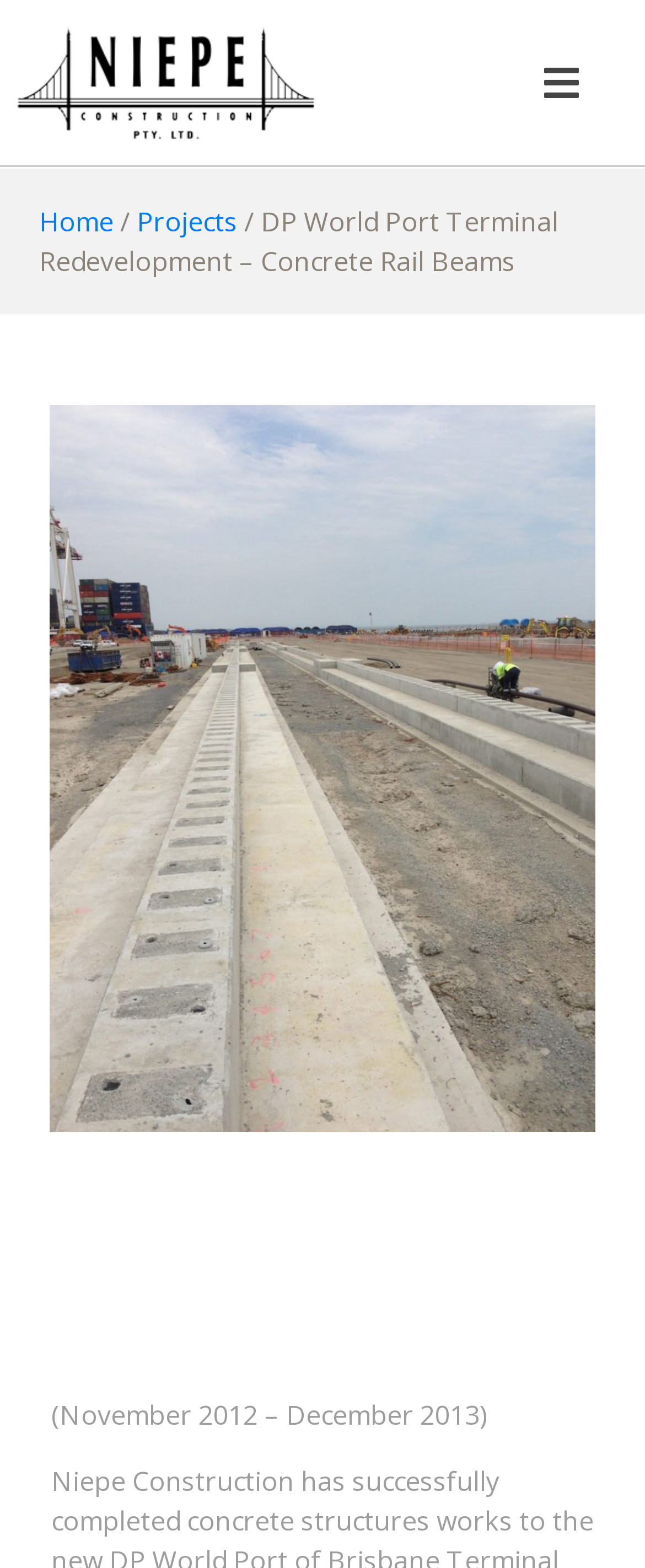Offer a meticulous description of the webpage's structure and content.

The webpage is about the DP World Port Terminal redevelopment project, specifically the concrete rail beams aspect, undertaken by Niepe Construction. At the top left, there is a link to Niepe Construction's homepage, accompanied by a small Niepe Construction logo image. 

To the right of the logo, there is a navigation menu with links to "Home" and "Projects", separated by a forward slash. Below this menu, the title "DP World Port Terminal Redevelopment – Concrete Rail Beams" is prominently displayed. 

Below the title, there is a large image that takes up most of the page, showcasing Niepe Construction's work on the project. The image is captioned with a brief description of the project, stating that Niepe Construction successfully completed concrete structures works for the new DP World Port of Brisbane Terminal expansion project under subcontract to York. 

At the bottom of the image, there is a date range, "November 2012 – December 2013", indicating the duration of the project.